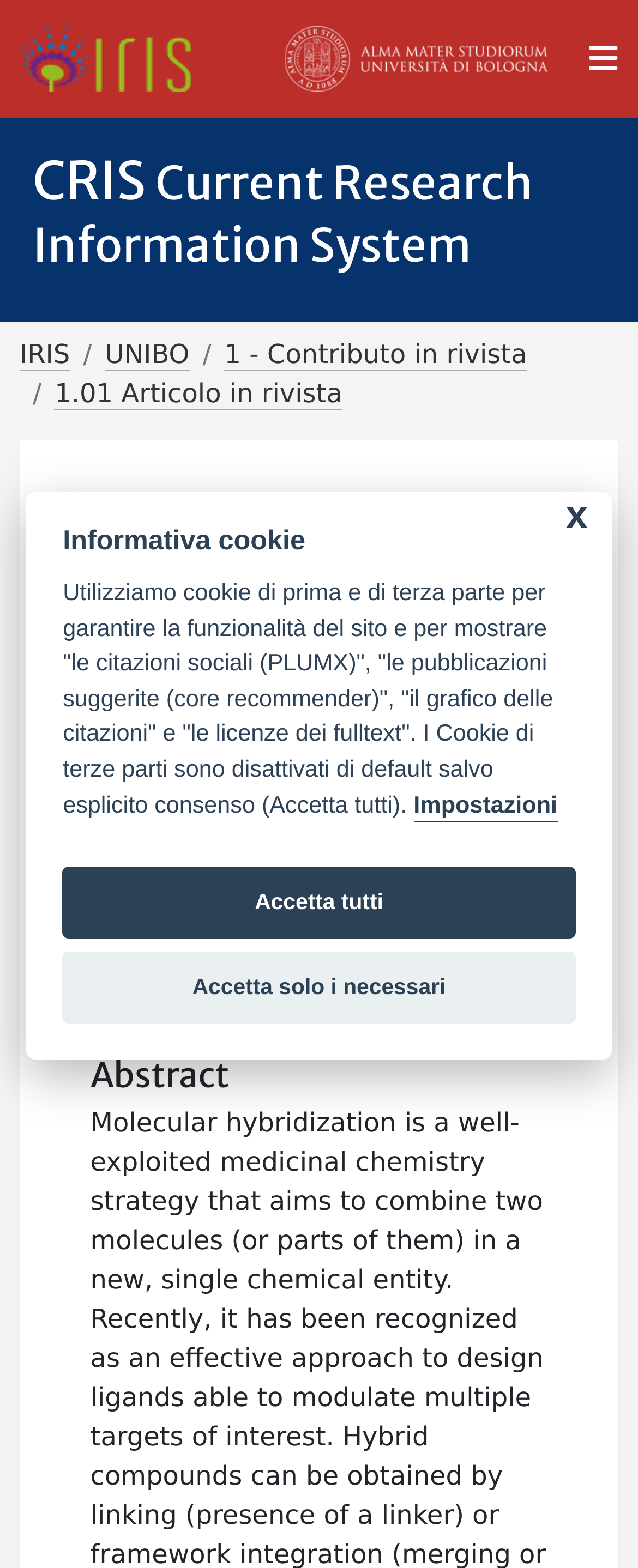Determine the bounding box coordinates for the HTML element mentioned in the following description: "Design-Built Projects". The coordinates should be a list of four floats ranging from 0 to 1, represented as [left, top, right, bottom].

None